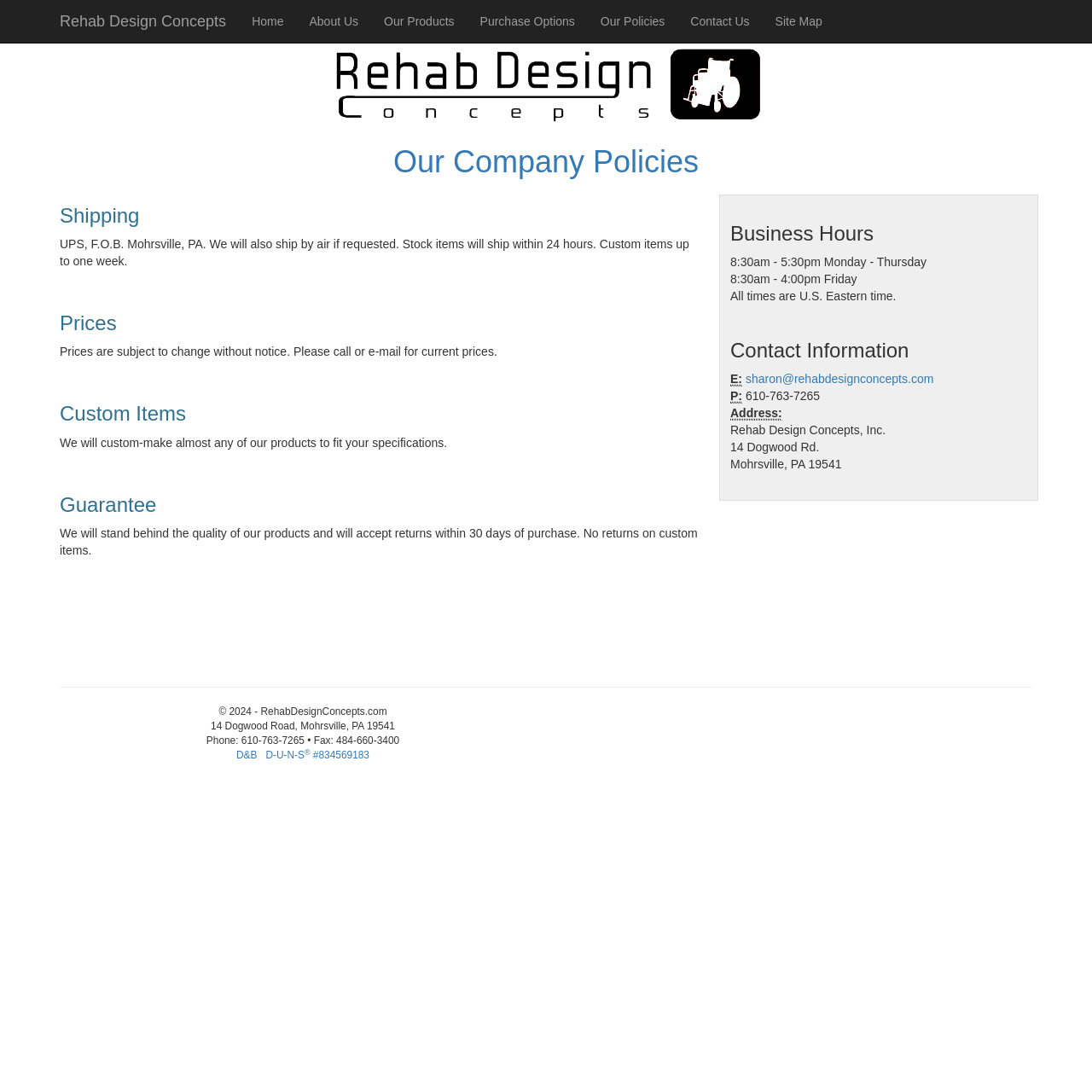Determine the bounding box coordinates of the area to click in order to meet this instruction: "Go to the 'Purchase Options' page".

[0.428, 0.0, 0.538, 0.039]